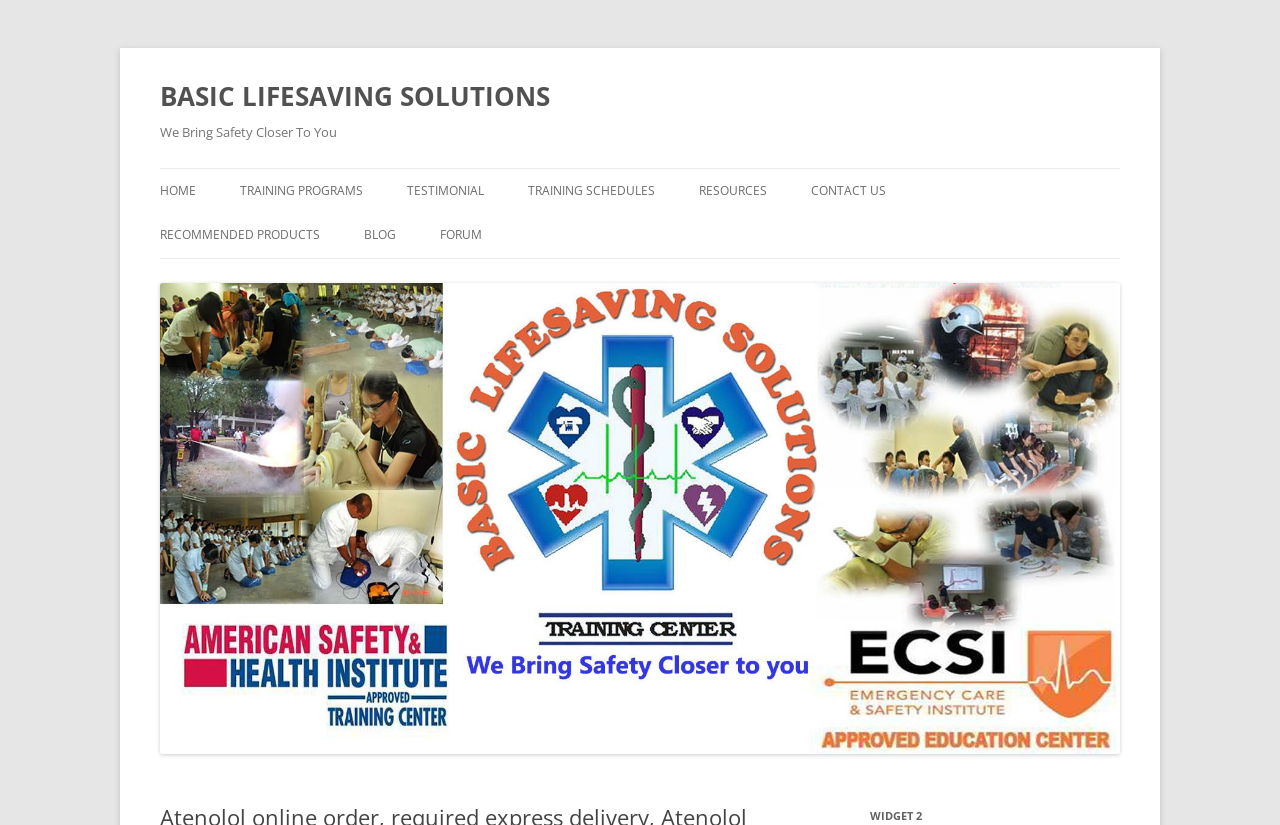Using the description "Marketplace", locate and provide the bounding box of the UI element.

[0.344, 0.76, 0.5, 0.809]